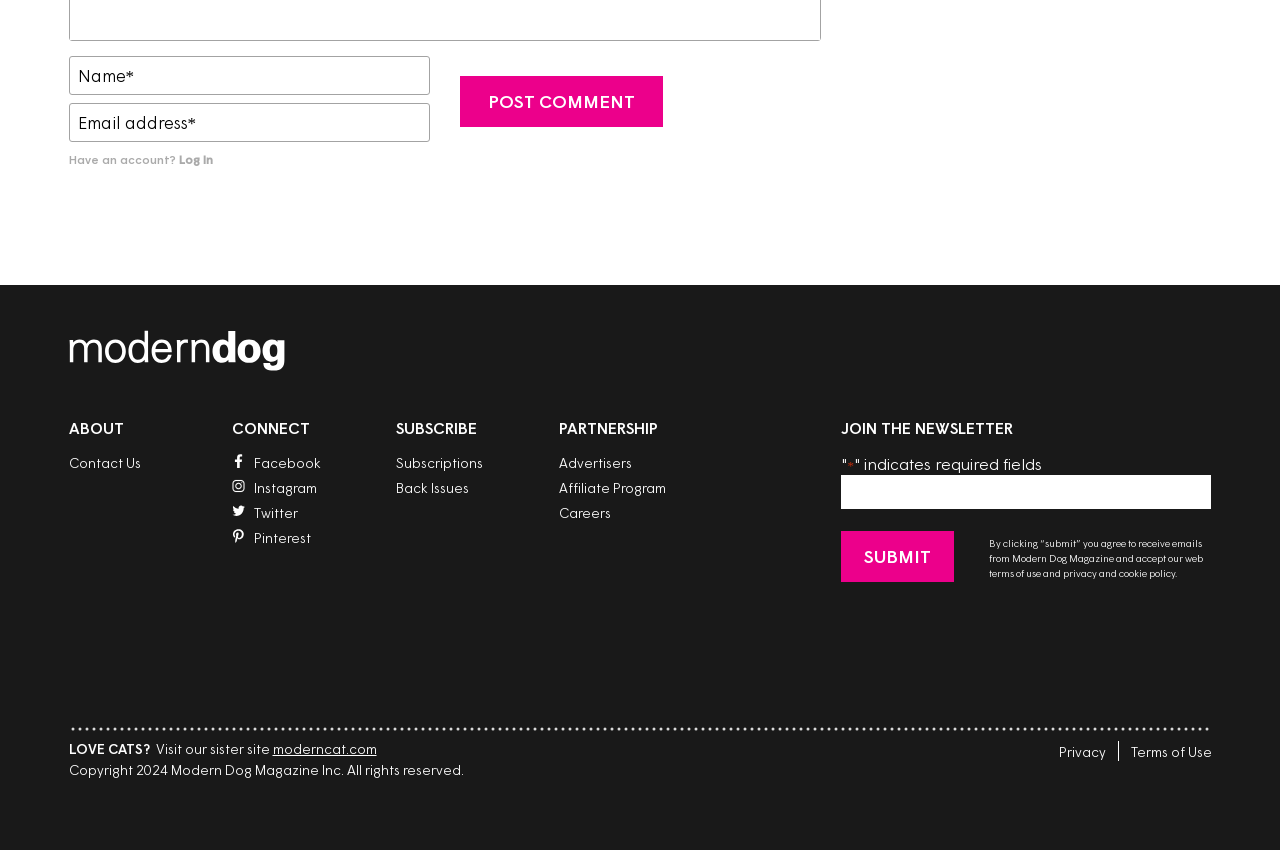Please provide the bounding box coordinates for the element that needs to be clicked to perform the following instruction: "Subscribe to the newsletter". The coordinates should be given as four float numbers between 0 and 1, i.e., [left, top, right, bottom].

[0.657, 0.558, 0.946, 0.598]